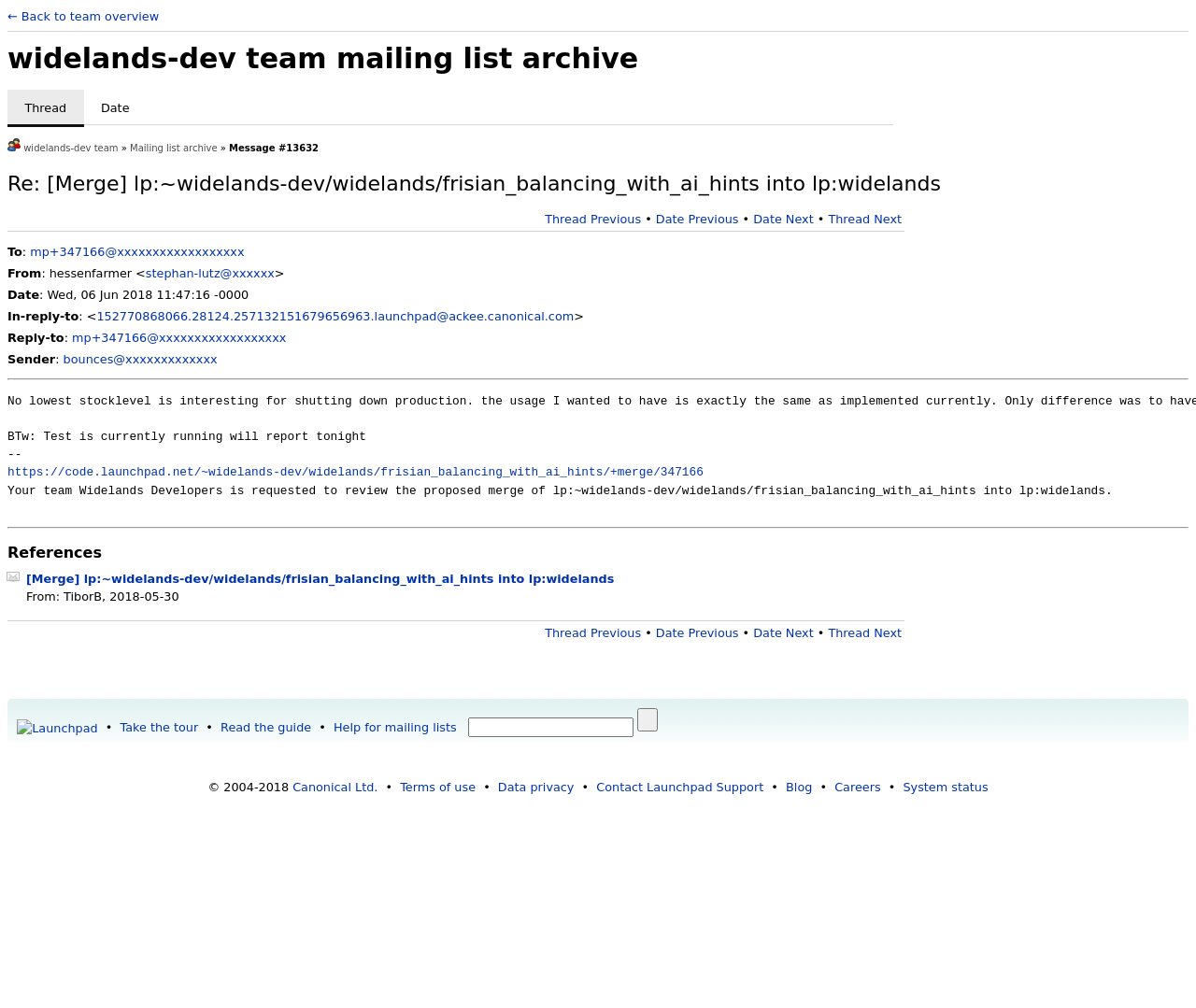Please provide a one-word or phrase answer to the question: 
What is the date of the message?

Wed, 06 Jun 2018 11:47:16 -0000